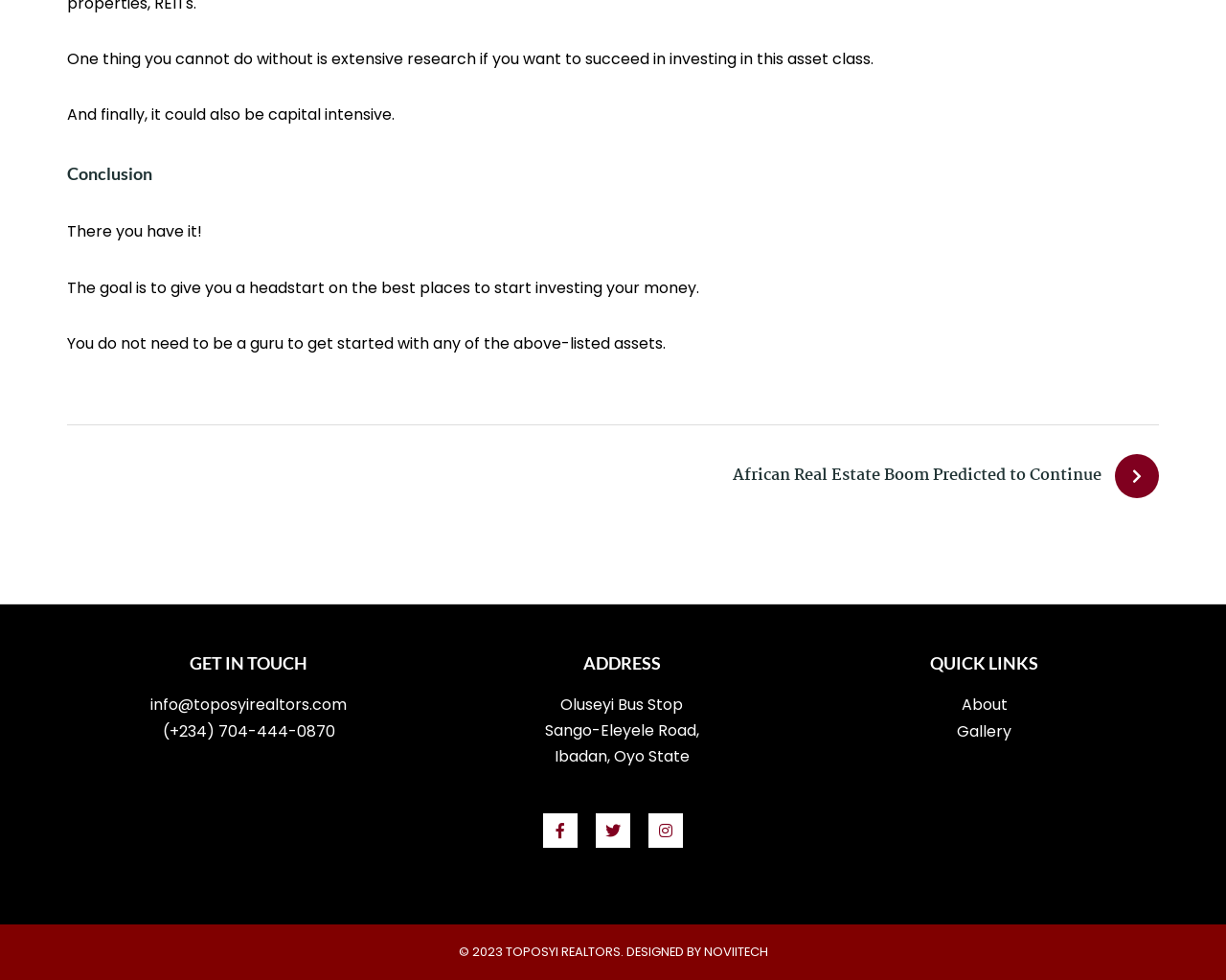Using the elements shown in the image, answer the question comprehensively: What is the phone number of the company?

The phone number of the company is (+234) 704-444-0870, which is provided in the 'GET IN TOUCH' section of the webpage.